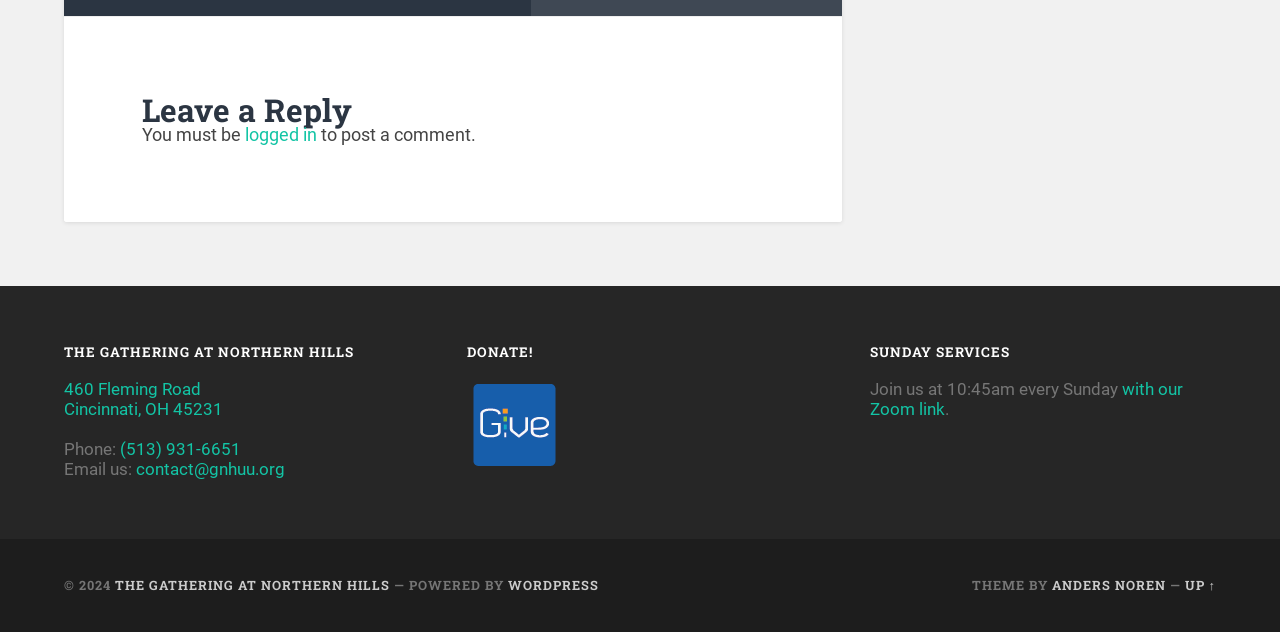Kindly provide the bounding box coordinates of the section you need to click on to fulfill the given instruction: "select an option from the combobox".

None